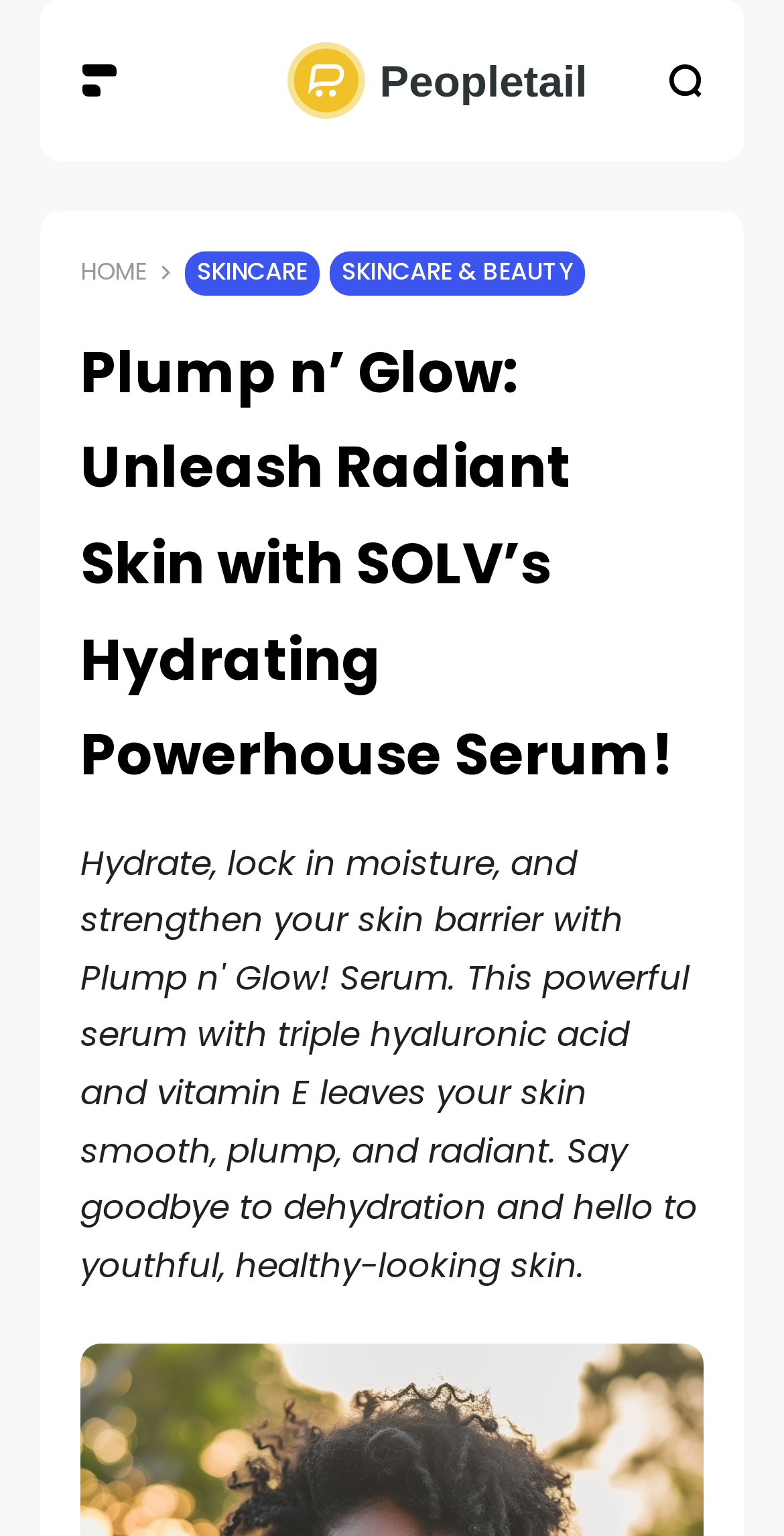What is the position of the logo in the webpage?
Using the image as a reference, answer the question in detail.

I analyzed the bounding box coordinates of the image element with the text 'Peopletail' and found that it is located at the top left section of the webpage, with coordinates [0.368, 0.027, 0.632, 0.078]. Therefore, the logo is positioned at the top left of the webpage.